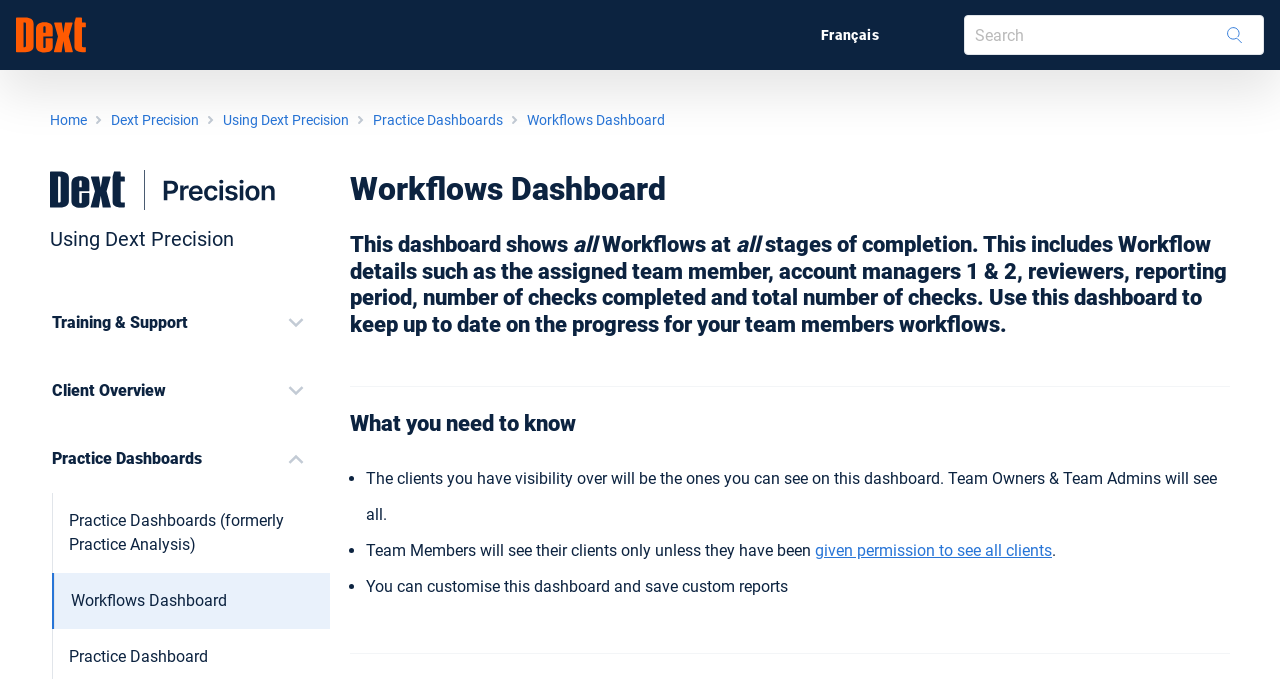Please determine the bounding box coordinates, formatted as (top-left x, top-left y, bottom-right x, bottom-right y), with all values as floating point numbers between 0 and 1. Identify the bounding box of the region described as: Practice Dashboards (formerly Practice Analysis)

[0.041, 0.726, 0.258, 0.844]